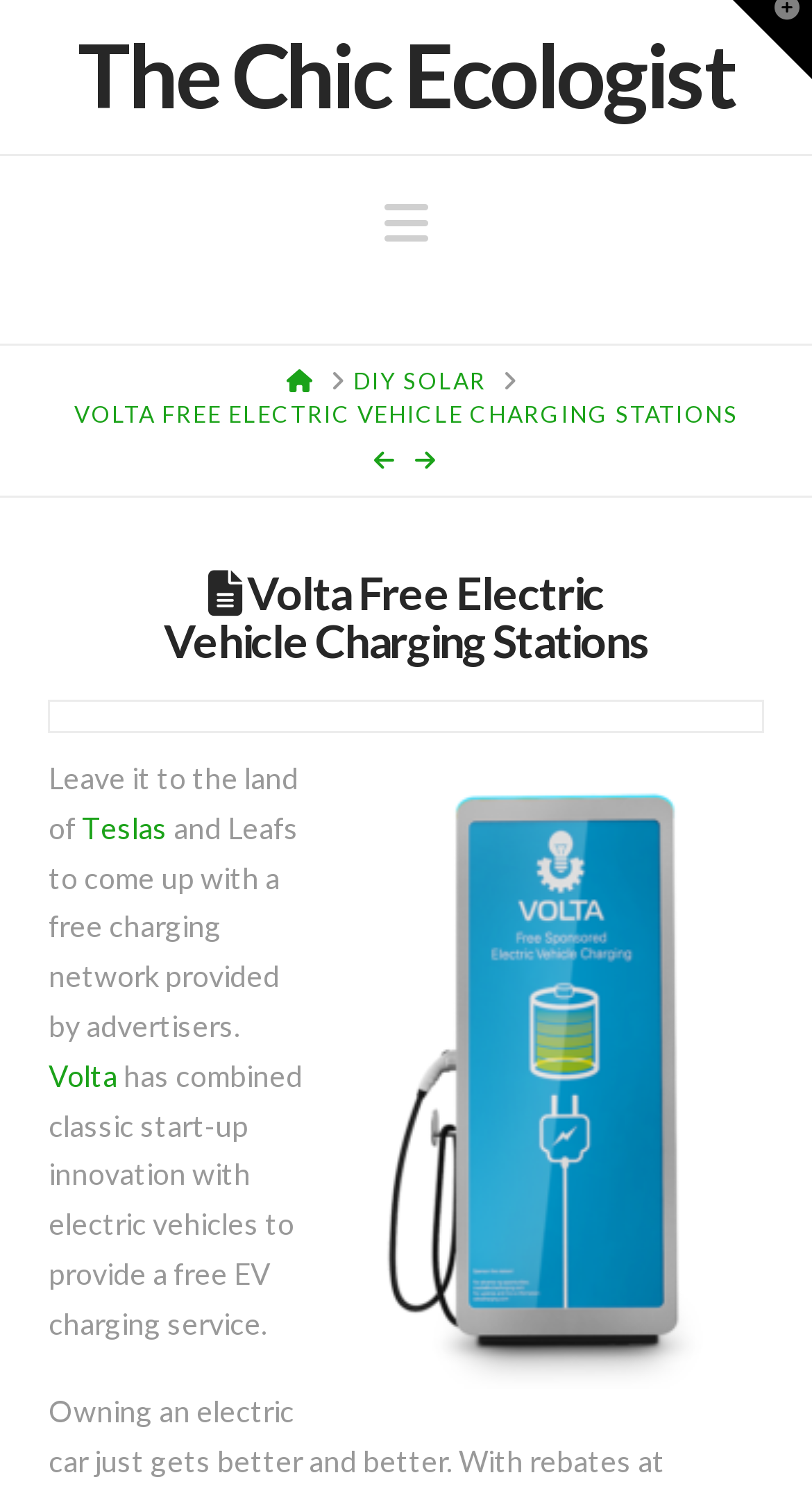Write an elaborate caption that captures the essence of the webpage.

The webpage is about Volta, a service that provides free electric vehicle charging stations. At the top left of the page, there is a link to "The Chic Ecologist". Next to it, on the right, is a navigation button. Below these elements, there is a breadcrumb navigation section with three links: "HOME", "DIY SOLAR", and "VOLTA FREE ELECTRIC VEHICLE CHARGING STATIONS". 

Further down, there are two empty links, followed by a header section that spans almost the entire width of the page. Within this section, there is a heading that reads "Volta Free Electric Vehicle Charging Stations" and an image related to free EV charging, which takes up most of the width of the page. 

Below the image, there is a paragraph of text that starts with "Leave it to the land of" and mentions "Teslas" and "Leafs" in the context of free charging networks provided by advertisers. The text also mentions "Volta" as a service that combines innovation with electric vehicles to provide a free EV charging service. 

At the top right corner of the page, there is a button with no text.